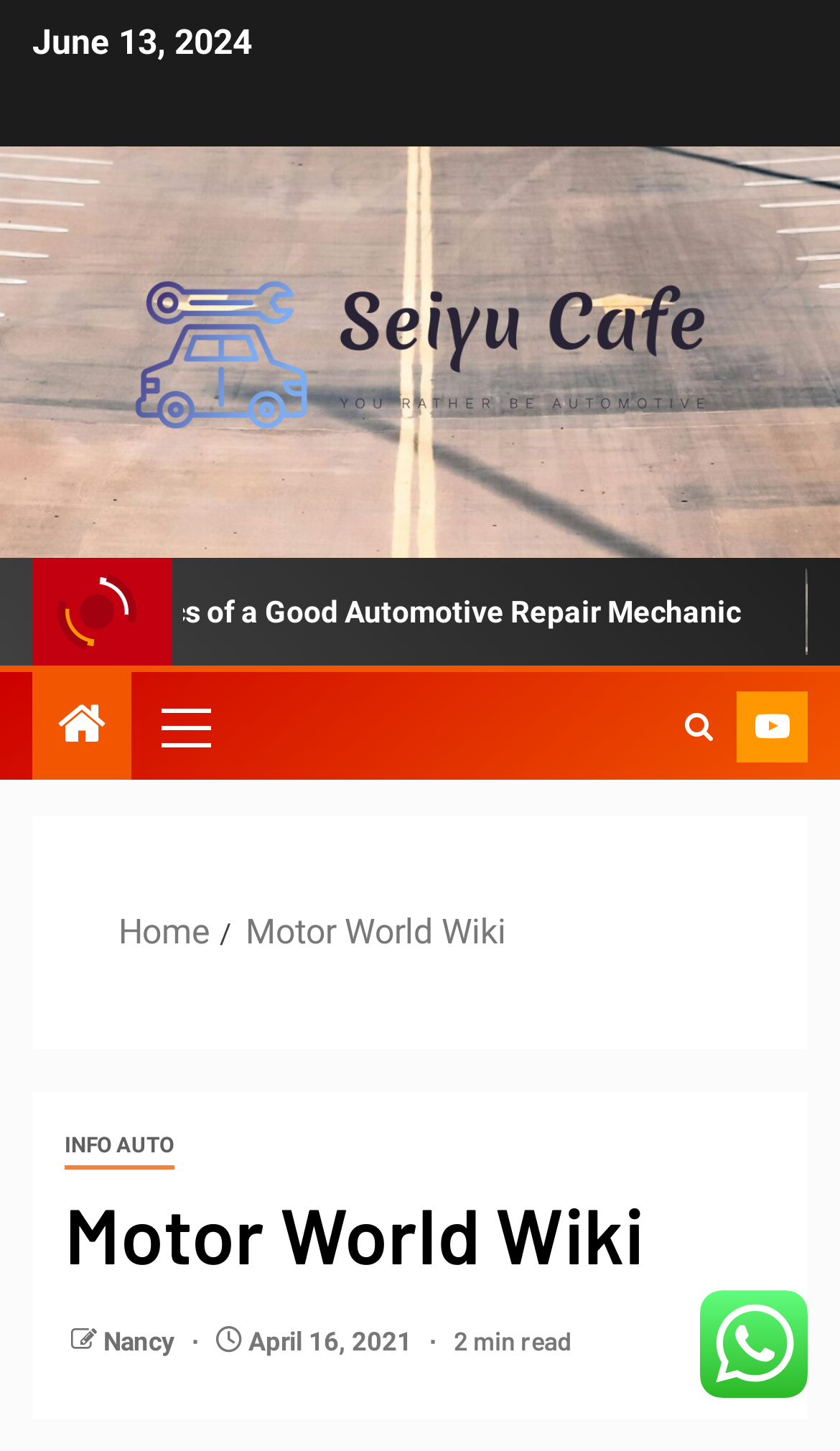From the image, can you give a detailed response to the question below:
What is the category of the webpage?

The category of the webpage can be inferred from the heading element with the text 'Motor World Wiki', which suggests that the webpage is part of a wiki related to the motor world.